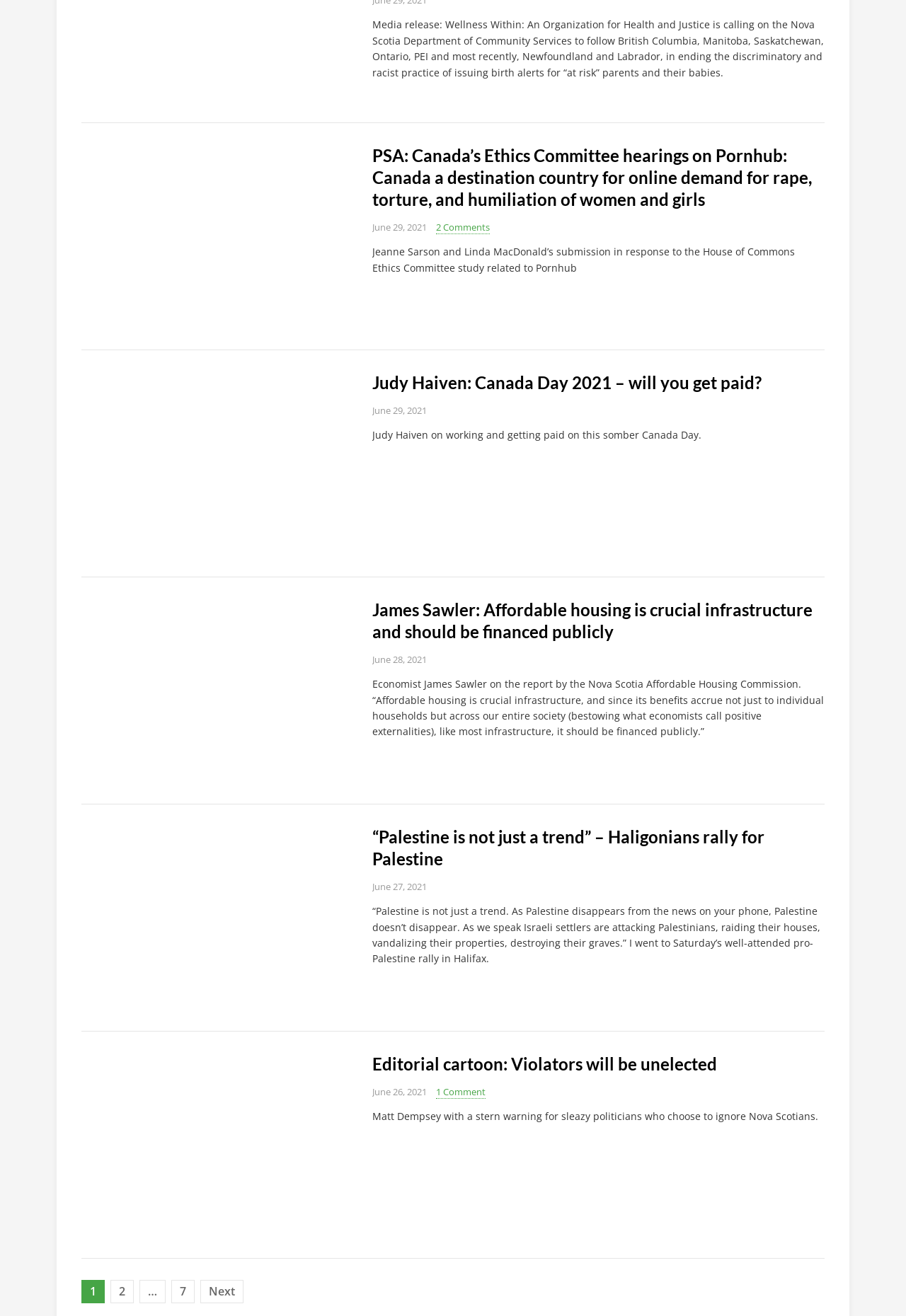Identify the coordinates of the bounding box for the element described below: "1 Comment". Return the coordinates as four float numbers between 0 and 1: [left, top, right, bottom].

[0.481, 0.825, 0.536, 0.835]